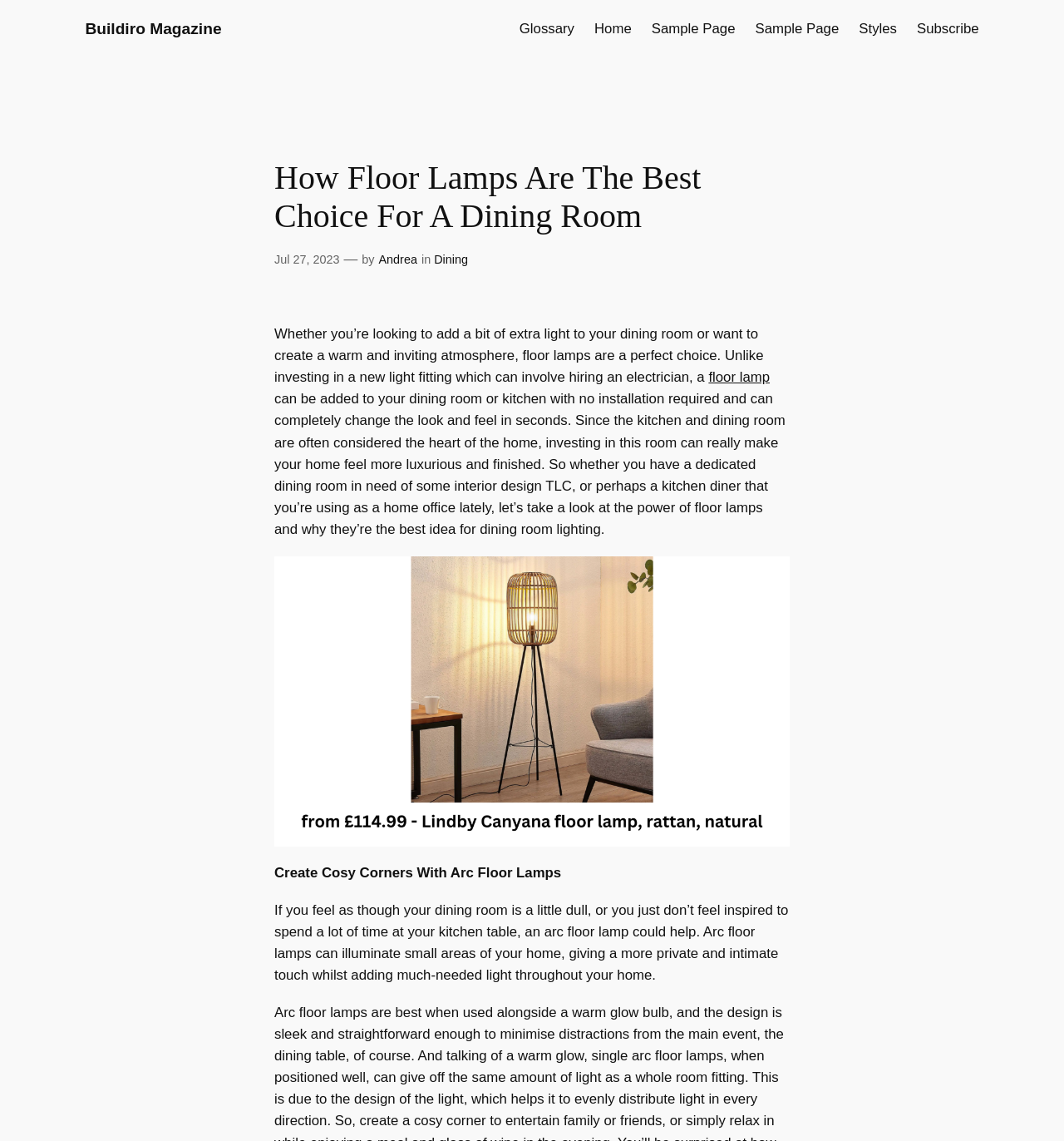What is the author of the article?
Please provide a single word or phrase answer based on the image.

Andrea